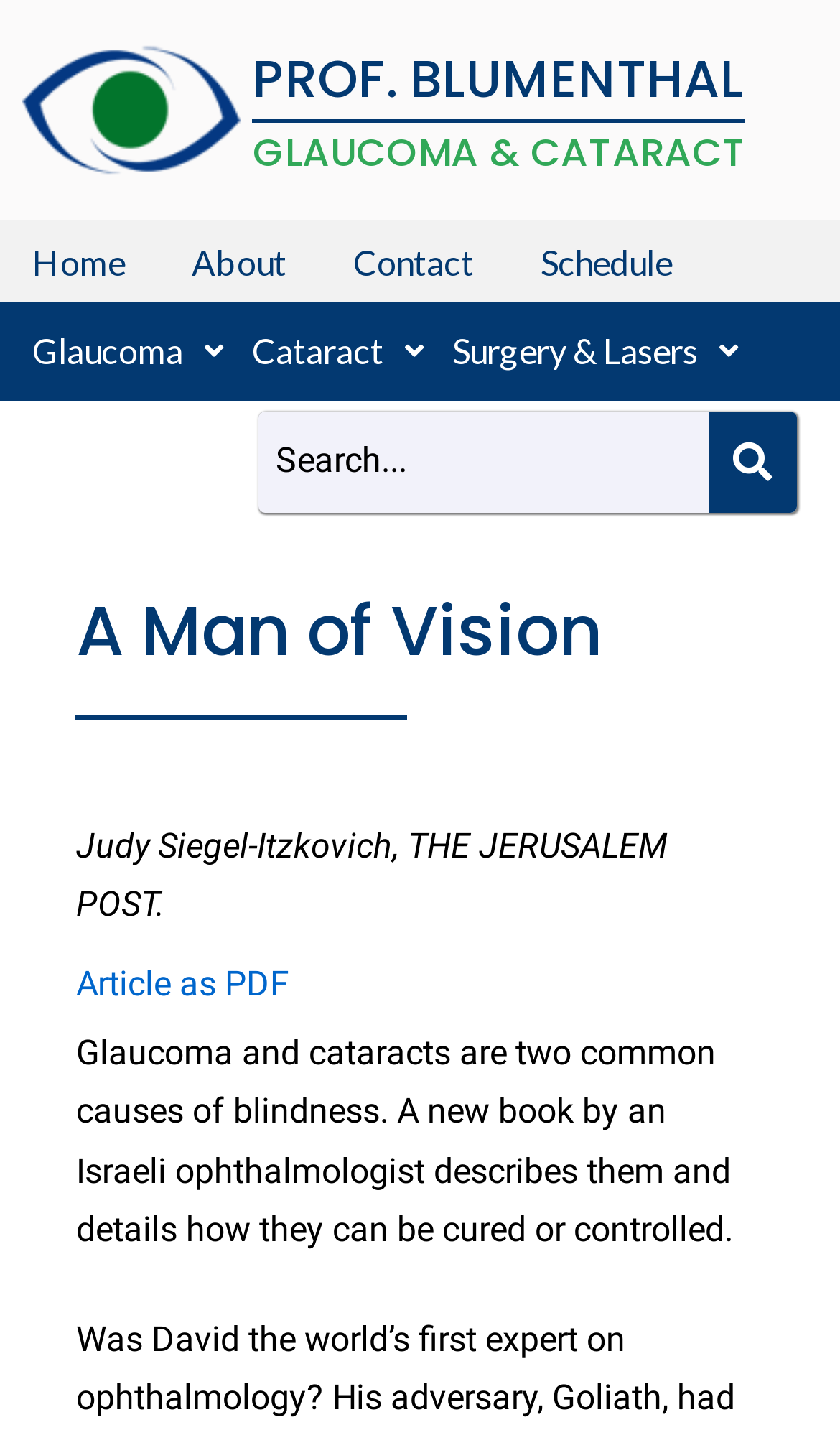Please find the bounding box coordinates of the section that needs to be clicked to achieve this instruction: "Click on PROF. BLUMENTHAL".

[0.301, 0.031, 0.885, 0.08]